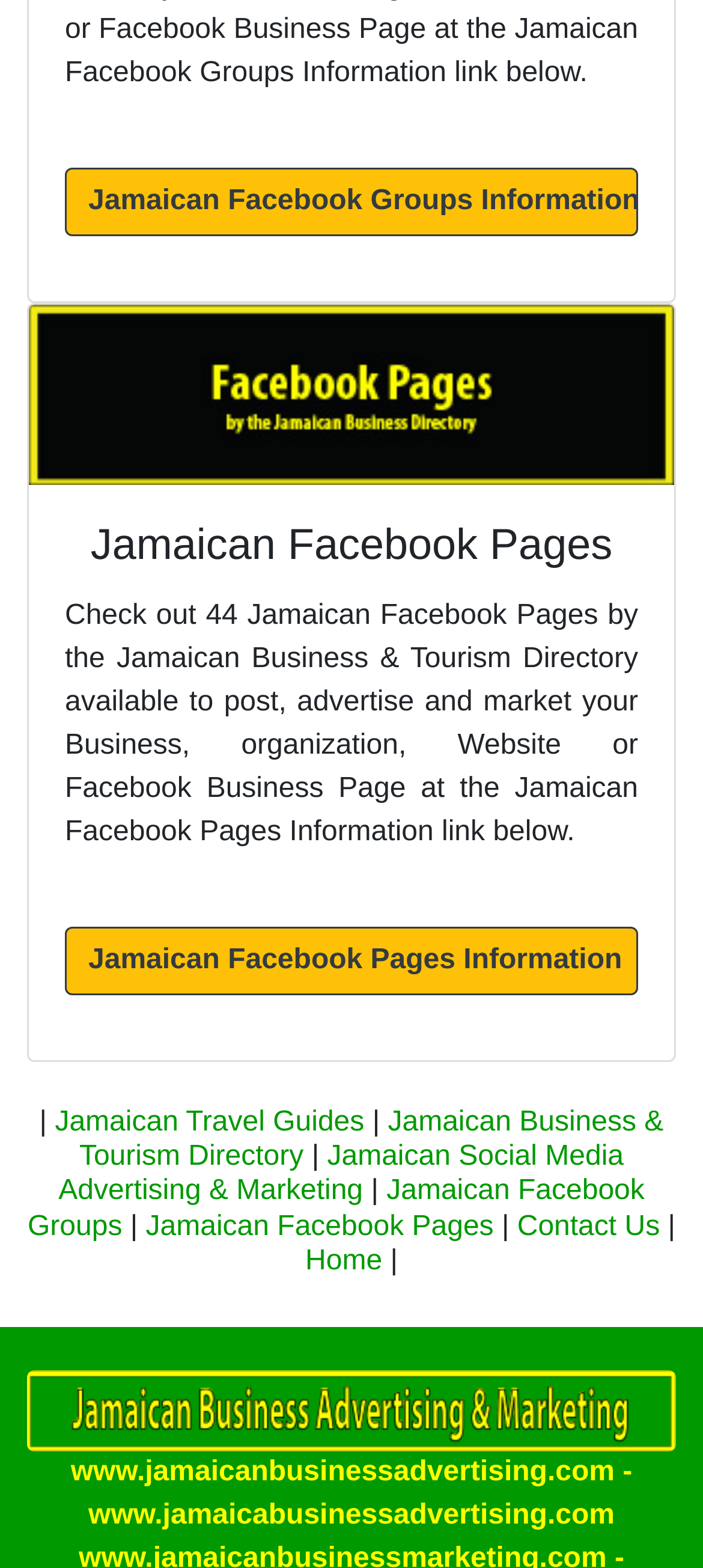Please identify the bounding box coordinates of the clickable area that will fulfill the following instruction: "Make a payment". The coordinates should be in the format of four float numbers between 0 and 1, i.e., [left, top, right, bottom].

None